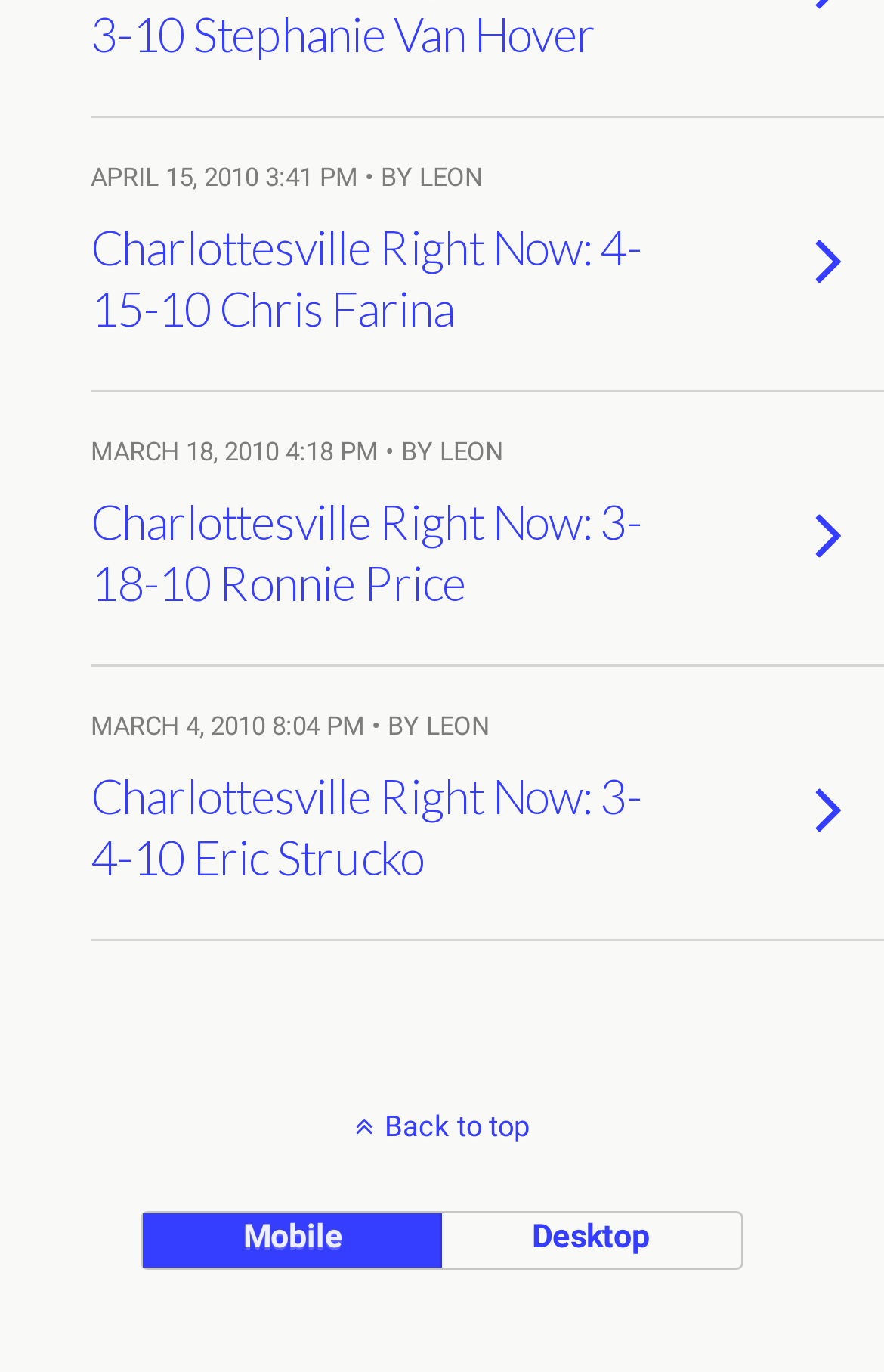Using the image as a reference, answer the following question in as much detail as possible:
What is the purpose of the 'Back to top' link?

The link with the text 'Back to top' is likely used to scroll the user back to the top of the webpage, allowing them to easily navigate to the beginning of the page.